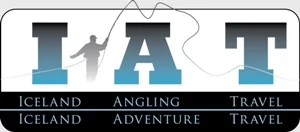What color palette is used in the logo?
Based on the image, provide a one-word or brief-phrase response.

Shades of blue and black